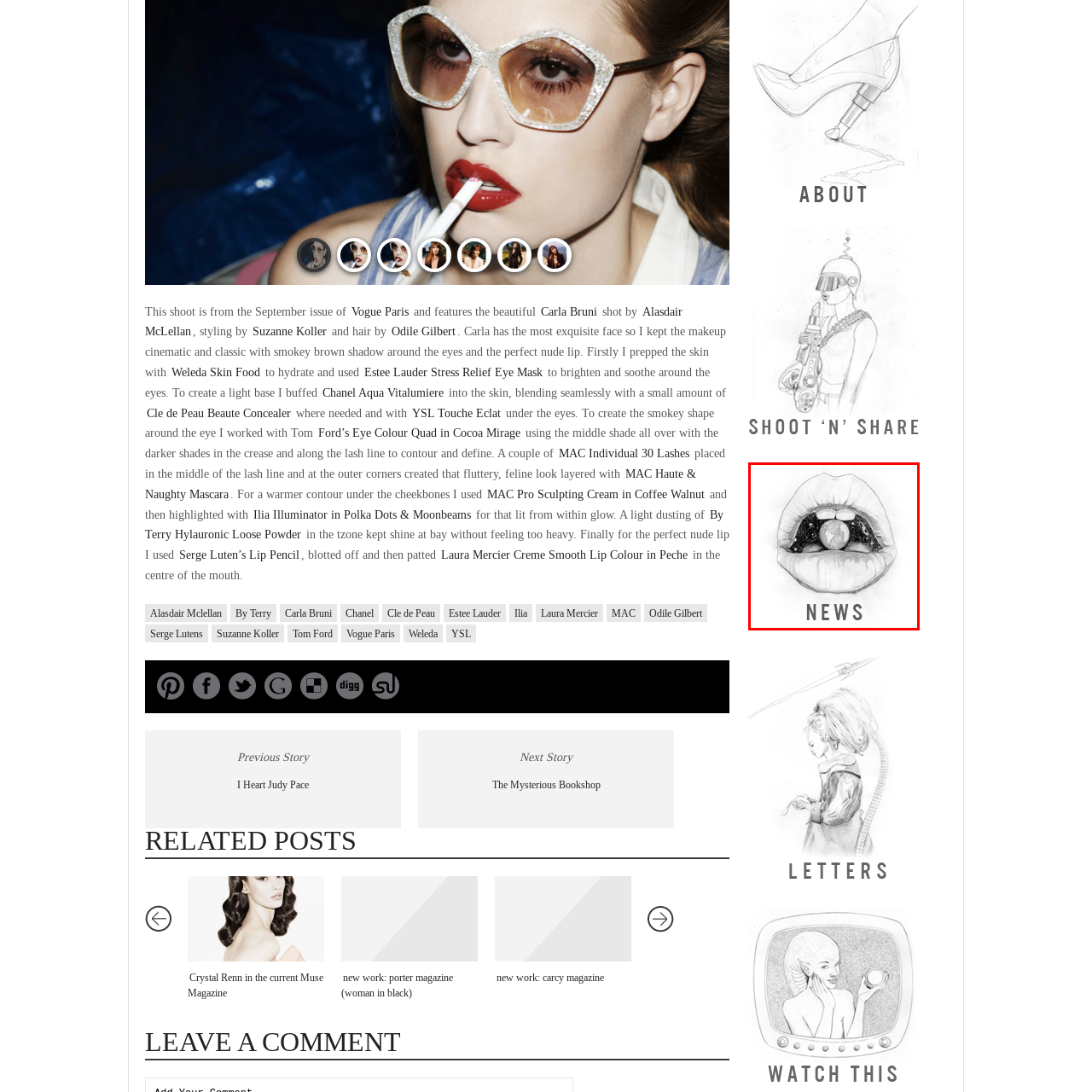What is written below the illustration?
Carefully examine the image within the red bounding box and provide a comprehensive answer based on what you observe.

By examining the image, I can see that below the illustration of the lips holding a globe, the word 'NEWS' is prominently displayed. This suggests that the image is related to current events and updates from around the world.